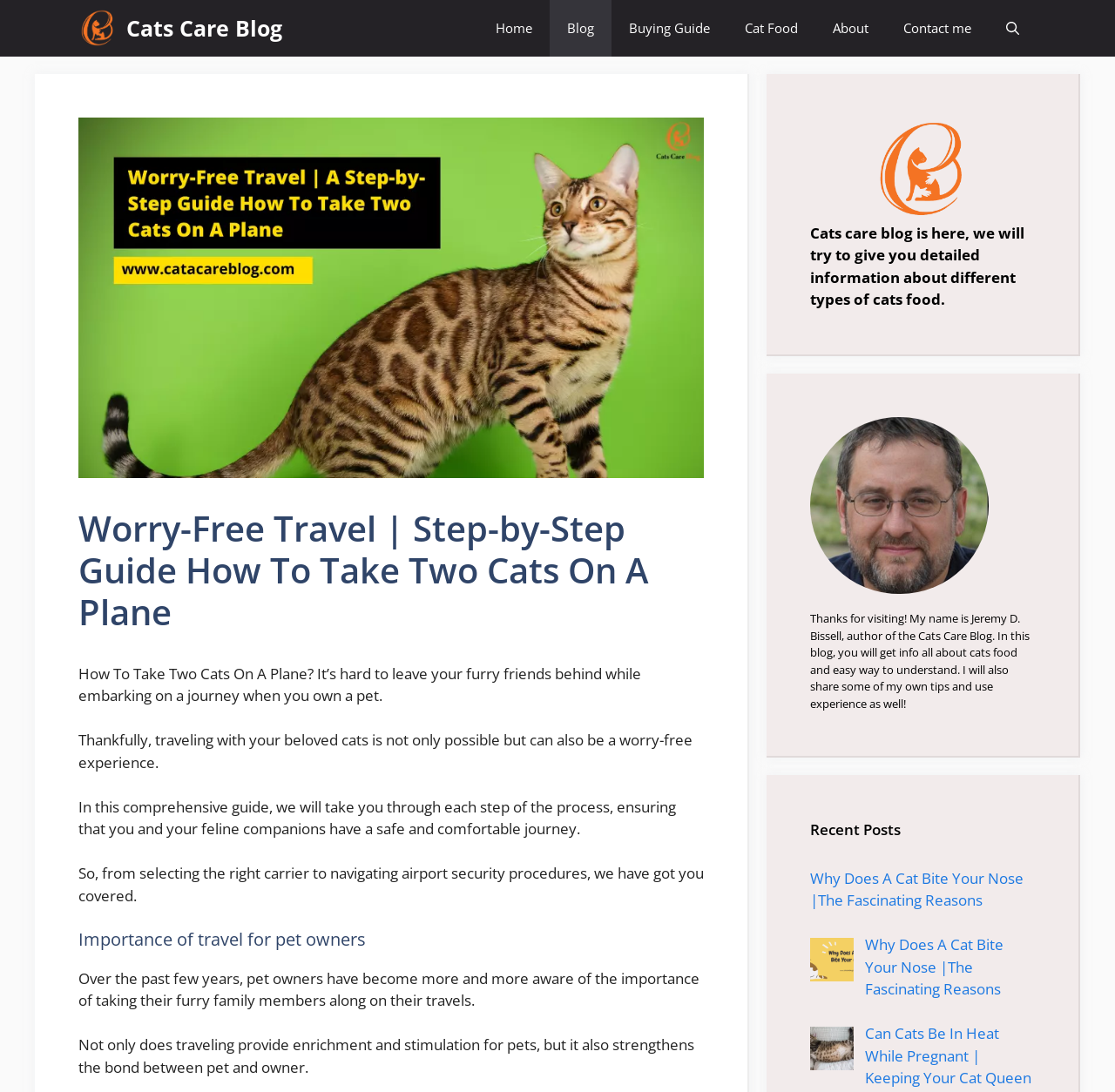Predict the bounding box for the UI component with the following description: "Home".

[0.429, 0.0, 0.493, 0.052]